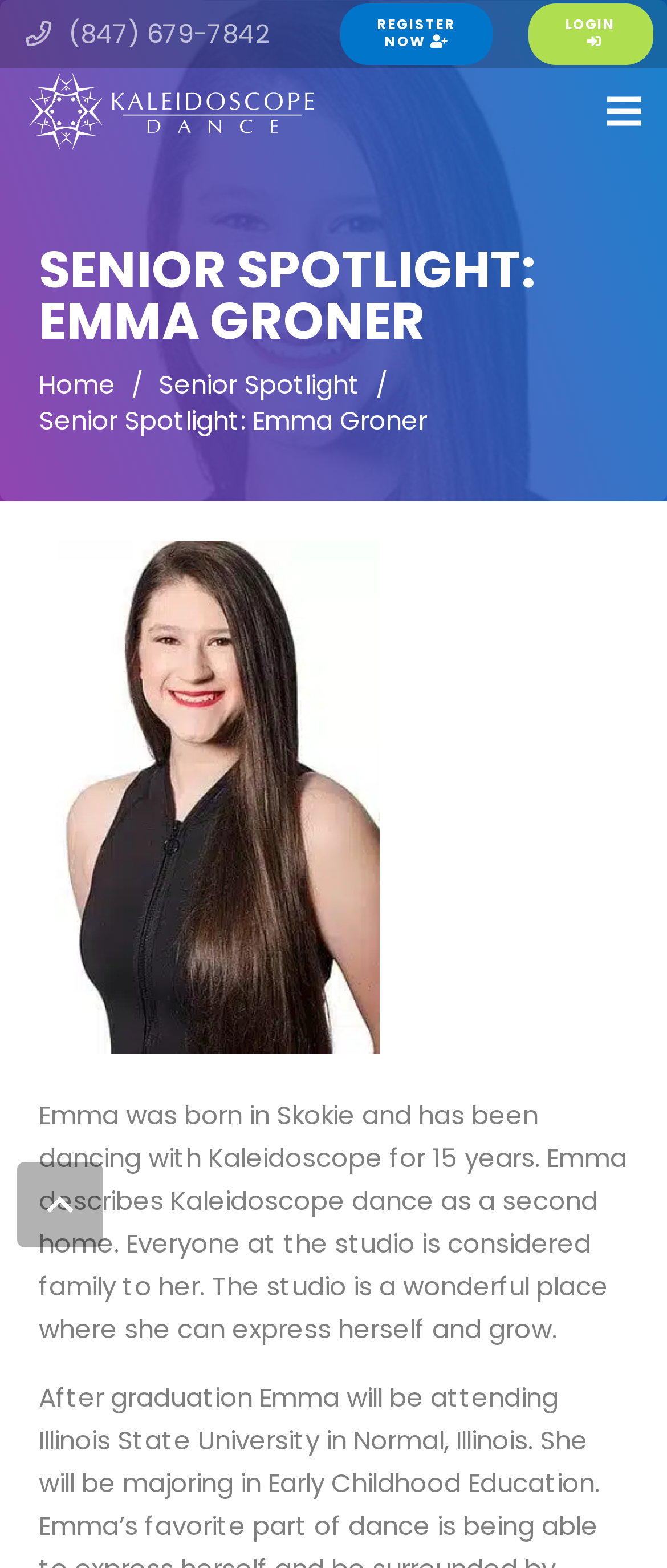What is the purpose of the 'Back to top' link?
From the image, provide a succinct answer in one word or a short phrase.

To scroll to the top of the page